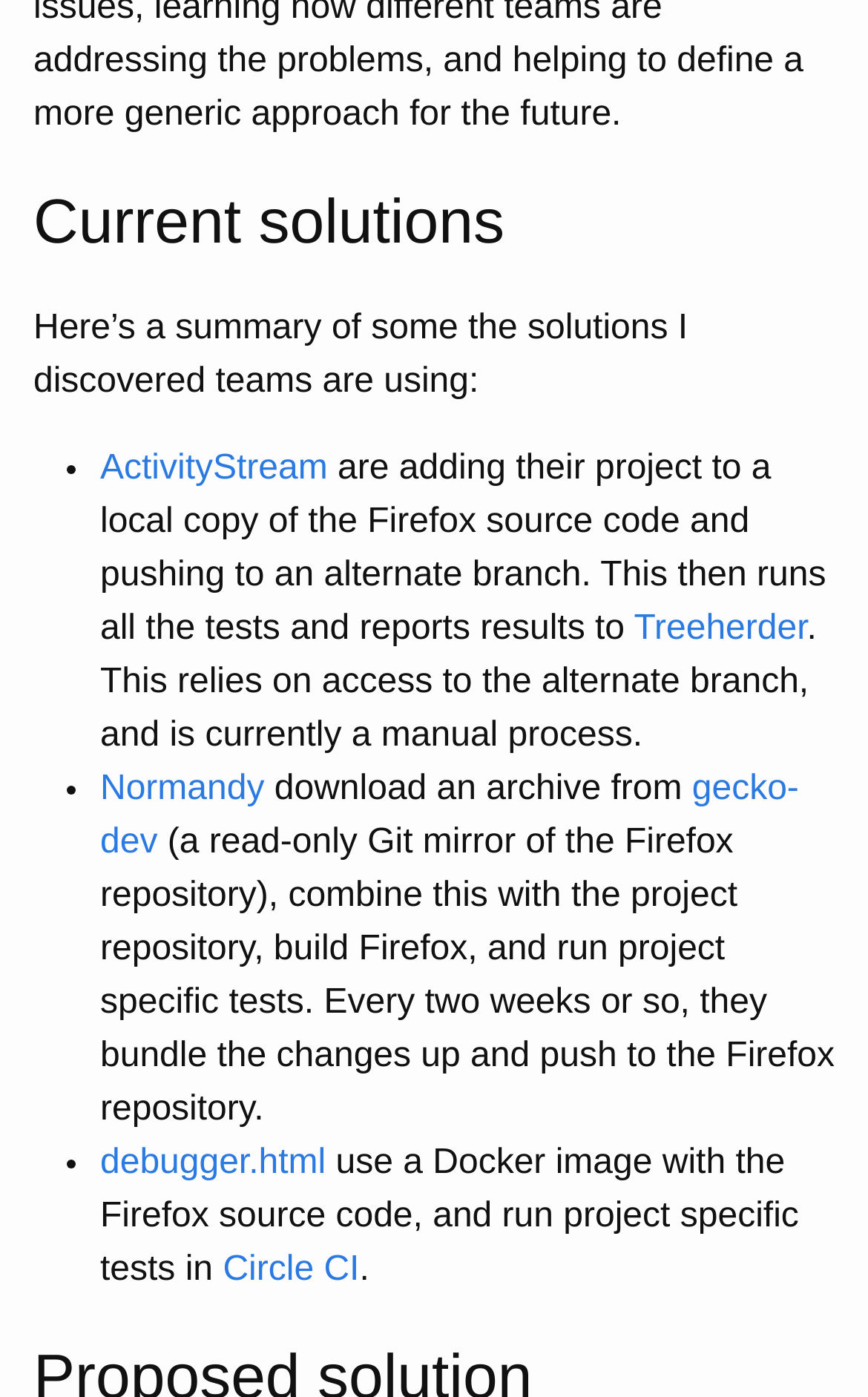Locate the bounding box of the user interface element based on this description: "Normandy".

[0.115, 0.551, 0.305, 0.578]